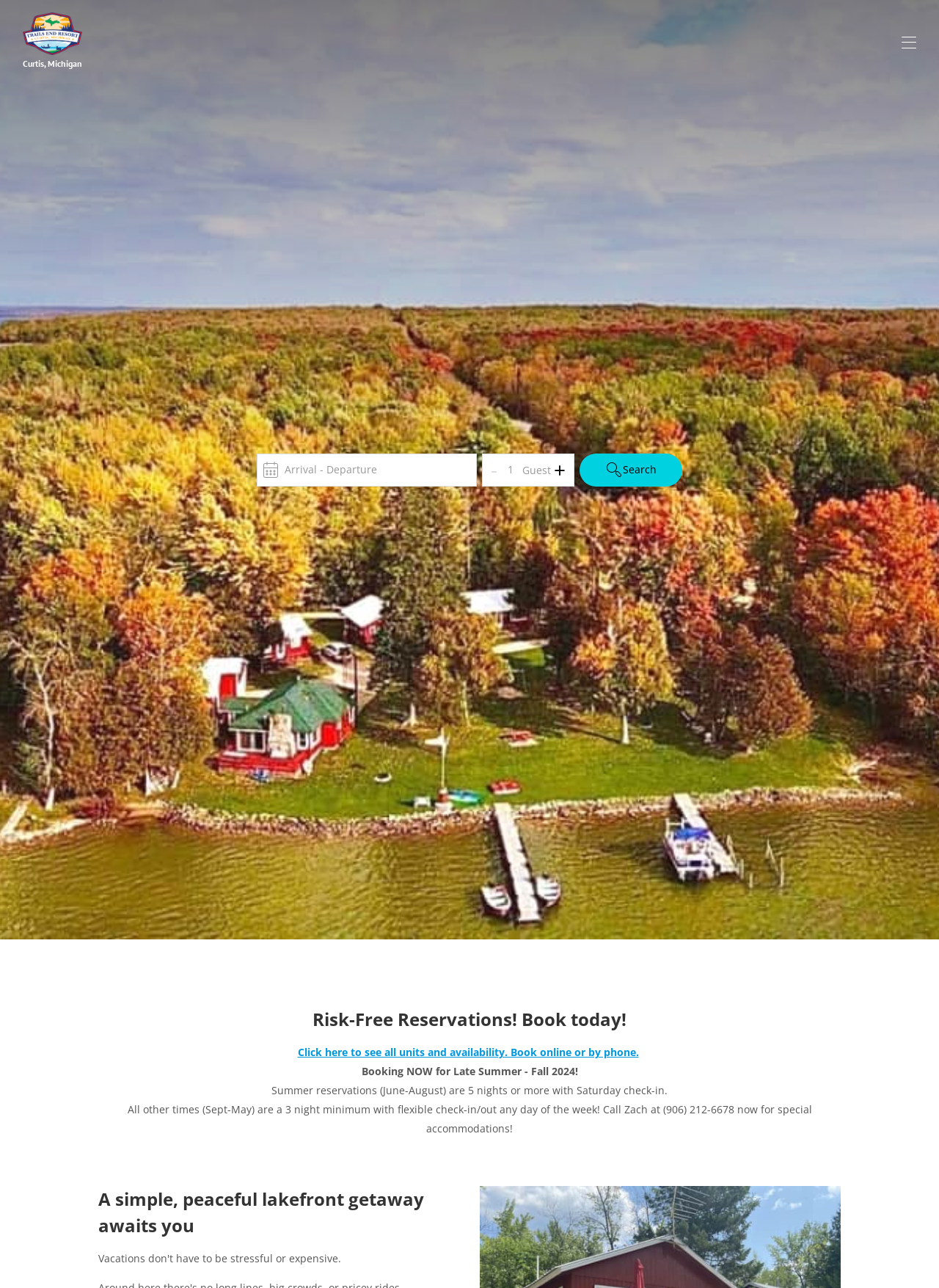Determine the bounding box coordinates of the element that should be clicked to execute the following command: "Book online or by phone".

[0.317, 0.811, 0.68, 0.822]